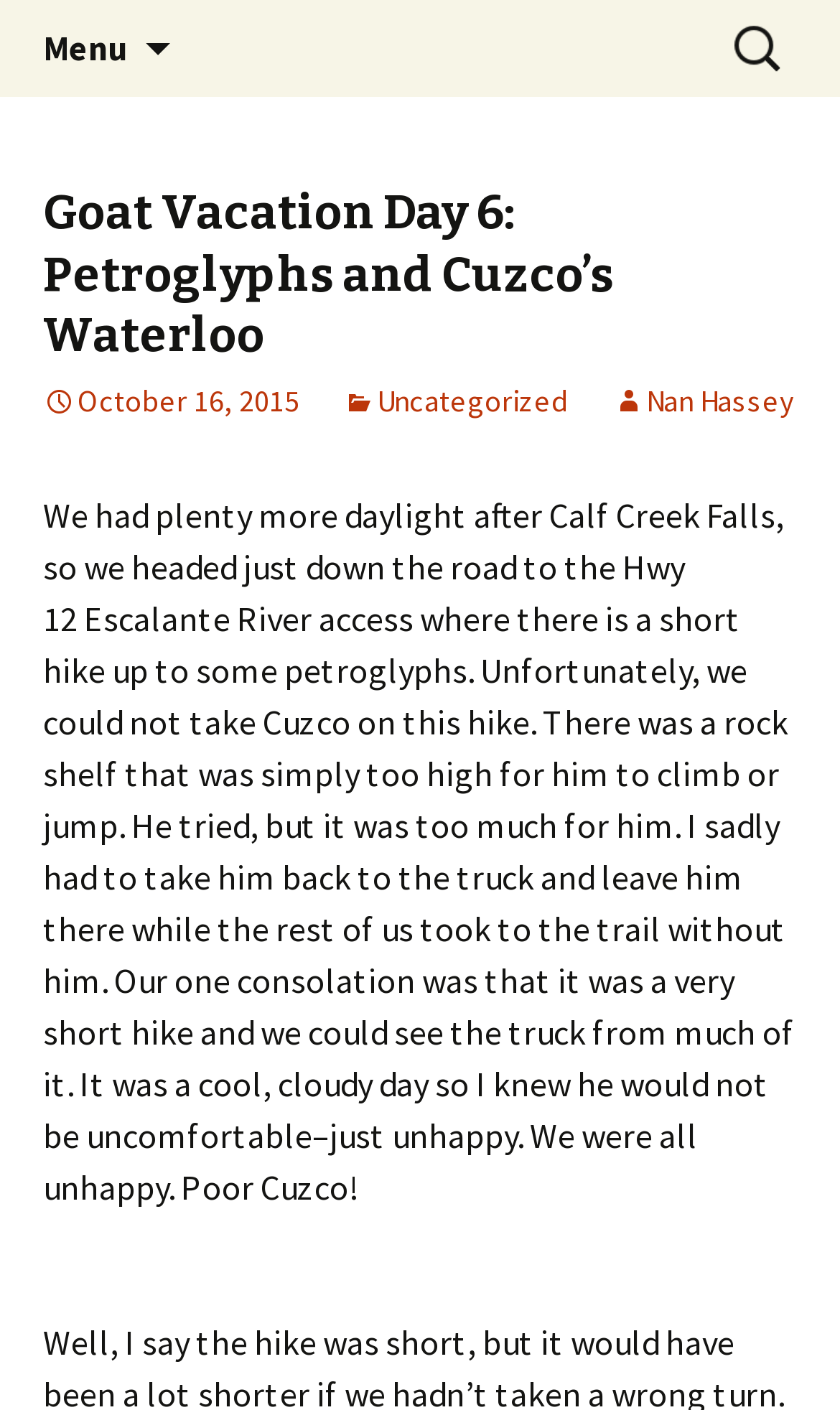What is the topic of the blog post?
Refer to the image and give a detailed answer to the question.

I inferred the topic by examining the heading element with the text 'Goat Vacation Day 6: Petroglyphs and Cuzco’s Waterloo'. The text suggests that the blog post is about the sixth day of a goat vacation, specifically about visiting petroglyphs and Cuzco's Waterloo.